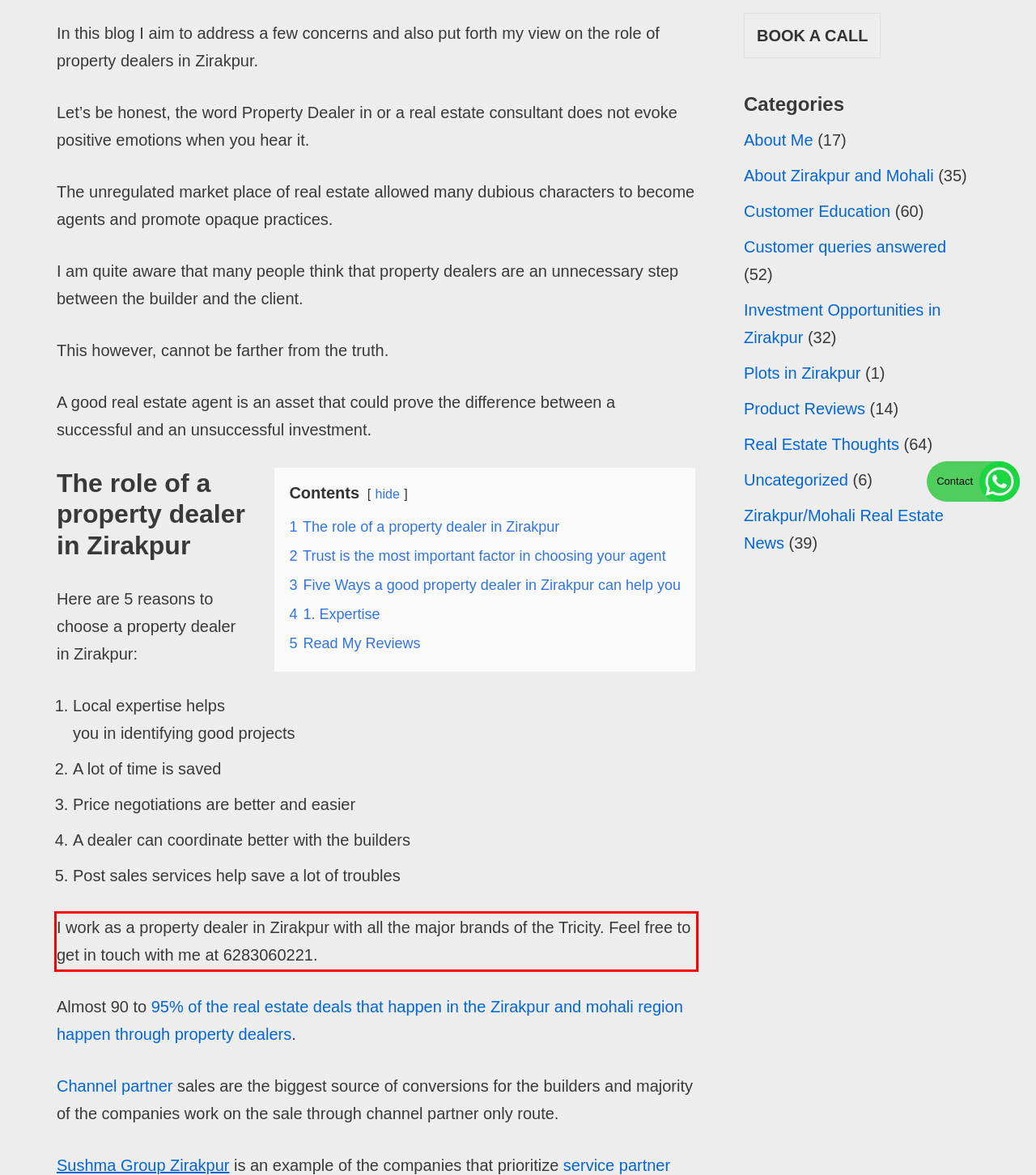Within the screenshot of the webpage, locate the red bounding box and use OCR to identify and provide the text content inside it.

I work as a property dealer in Zirakpur with all the major brands of the Tricity. Feel free to get in touch with me at 6283060221.